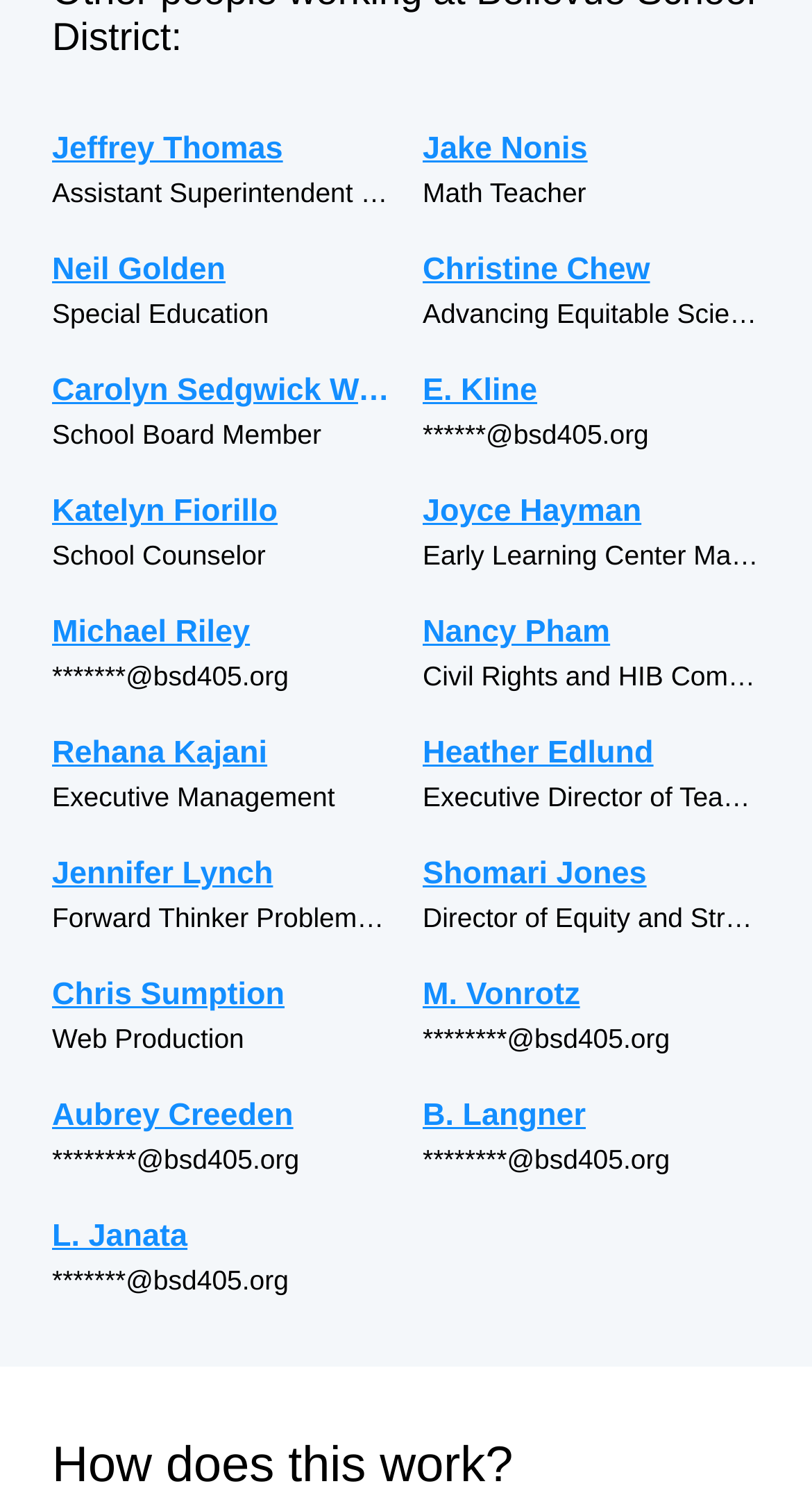Please answer the following question using a single word or phrase: What is the last question on the webpage?

How does this work?